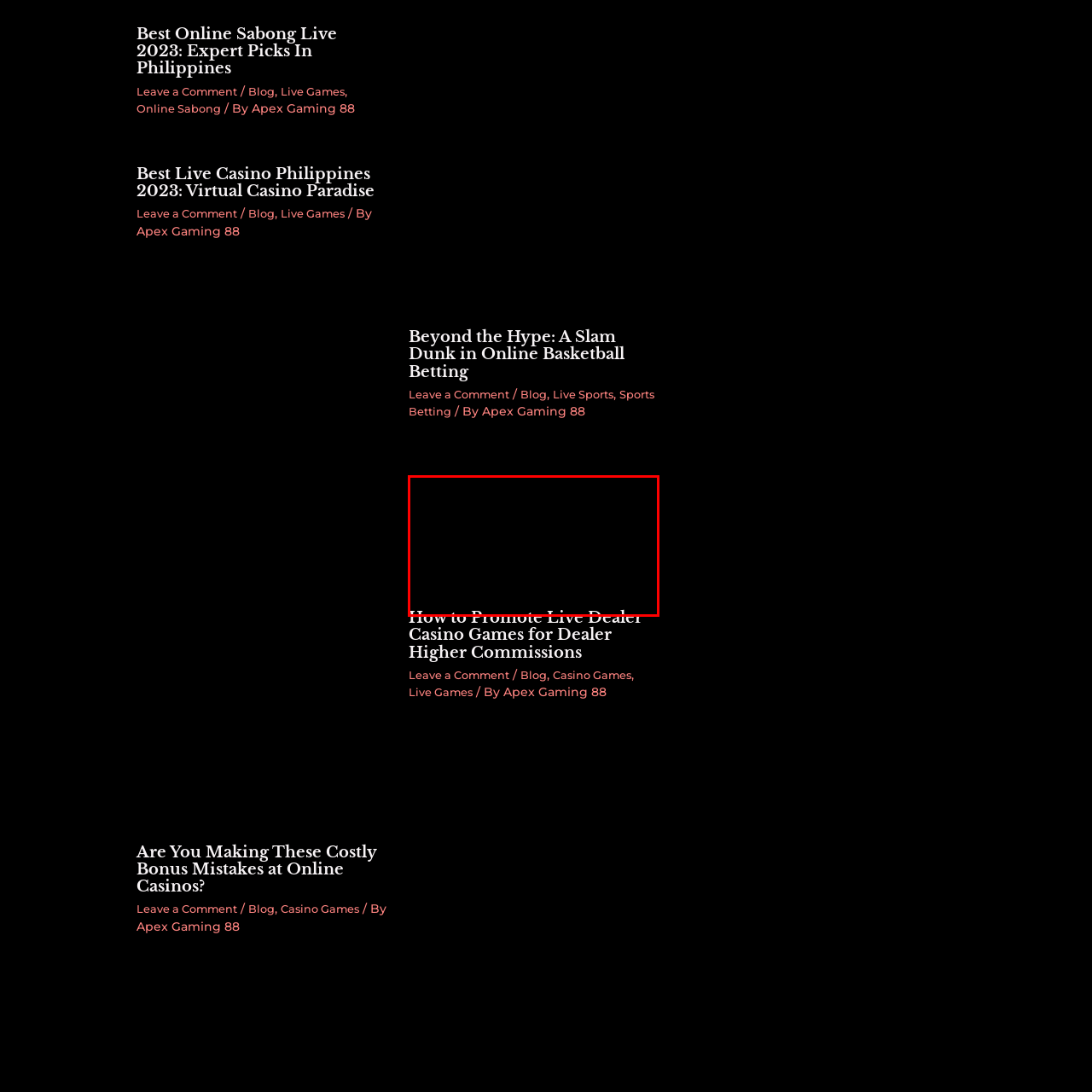Who is the target audience of the article?
Look closely at the image within the red bounding box and respond to the question with one word or a brief phrase.

Affiliates and online gambling businesses